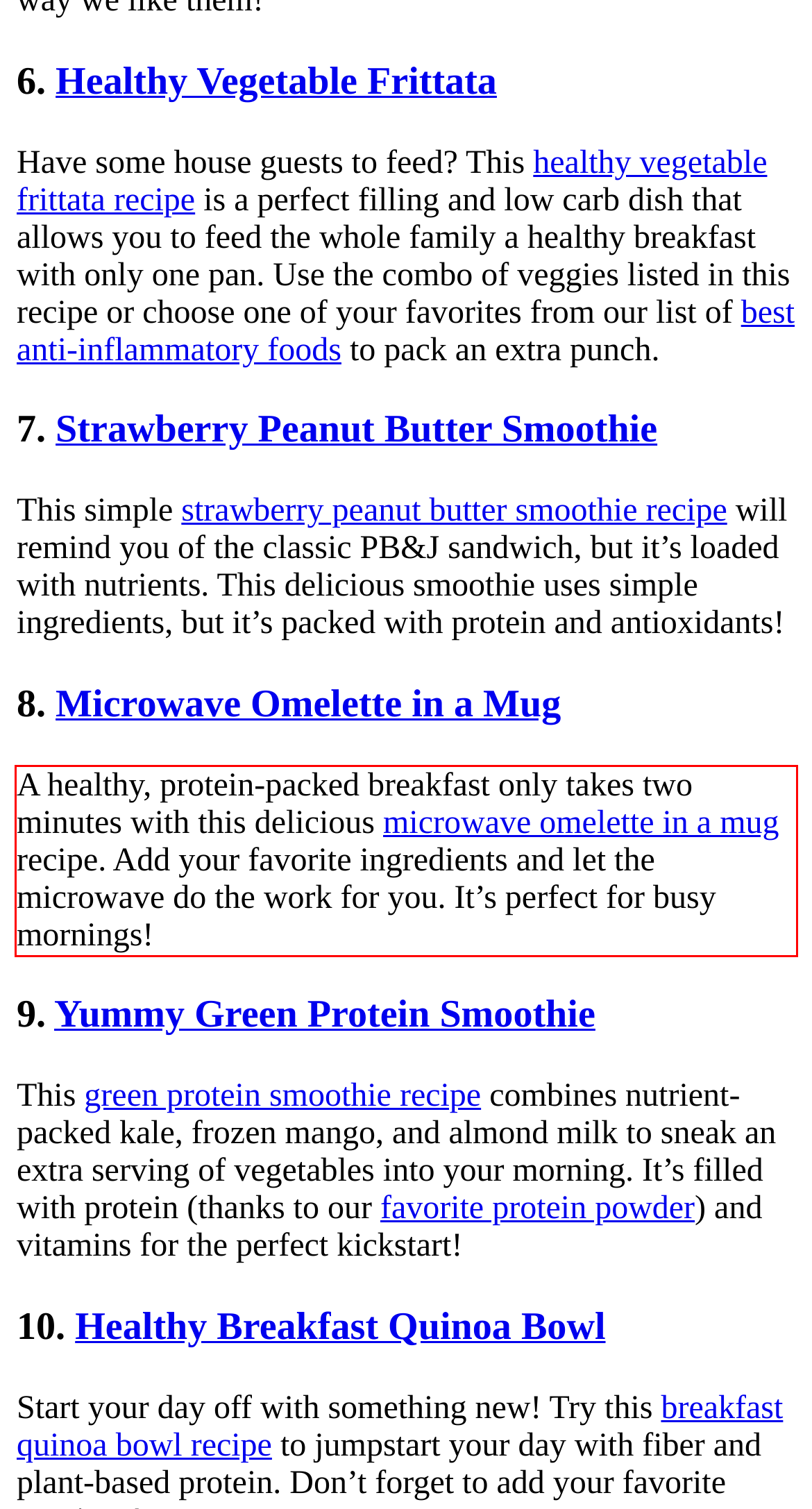From the screenshot of the webpage, locate the red bounding box and extract the text contained within that area.

A healthy, protein-packed breakfast only takes two minutes with this delicious microwave omelette in a mug recipe. Add your favorite ingredients and let the microwave do the work for you. It’s perfect for busy mornings!